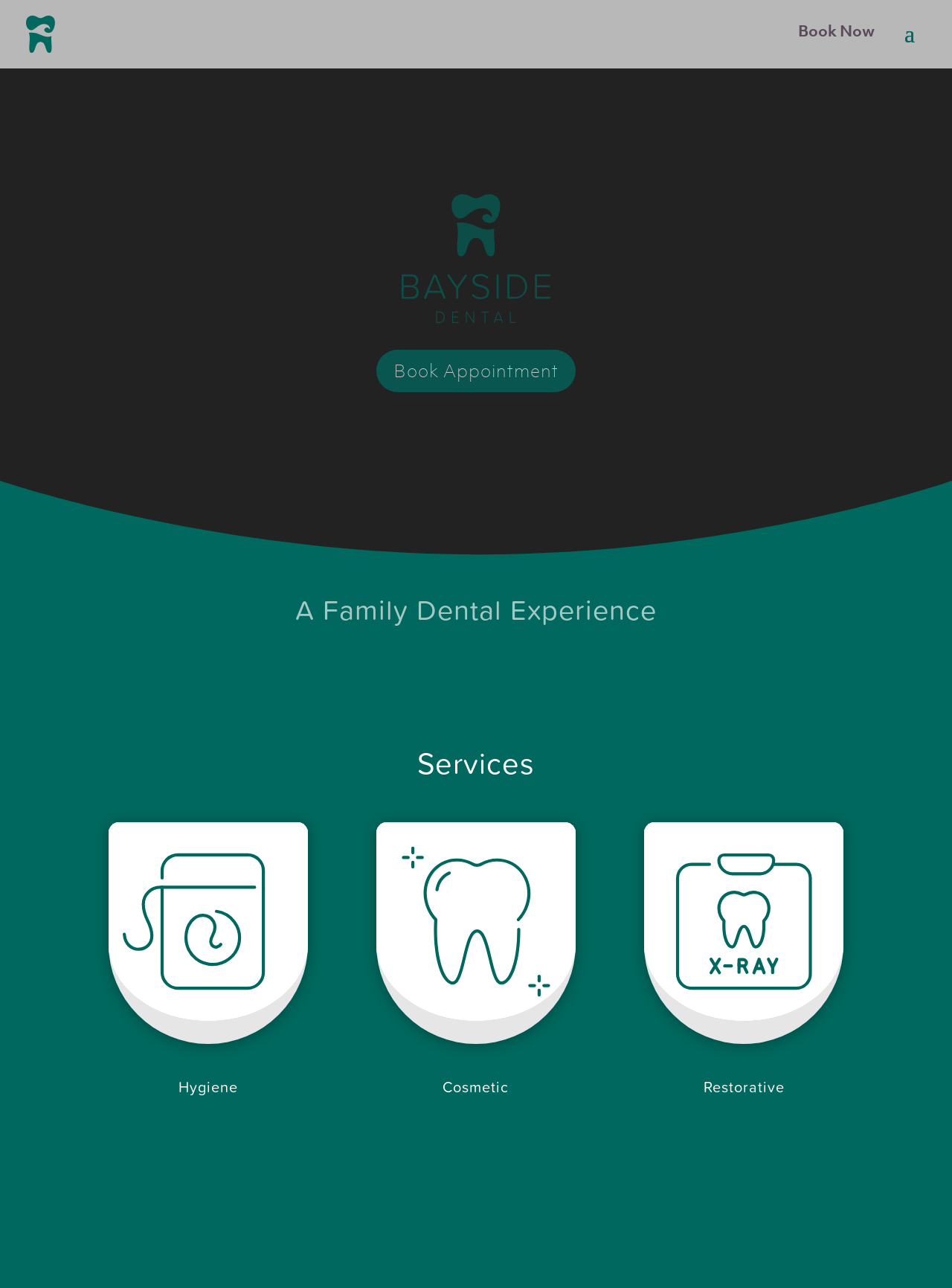What is the location of the dentist?
Answer briefly with a single word or phrase based on the image.

Saint John